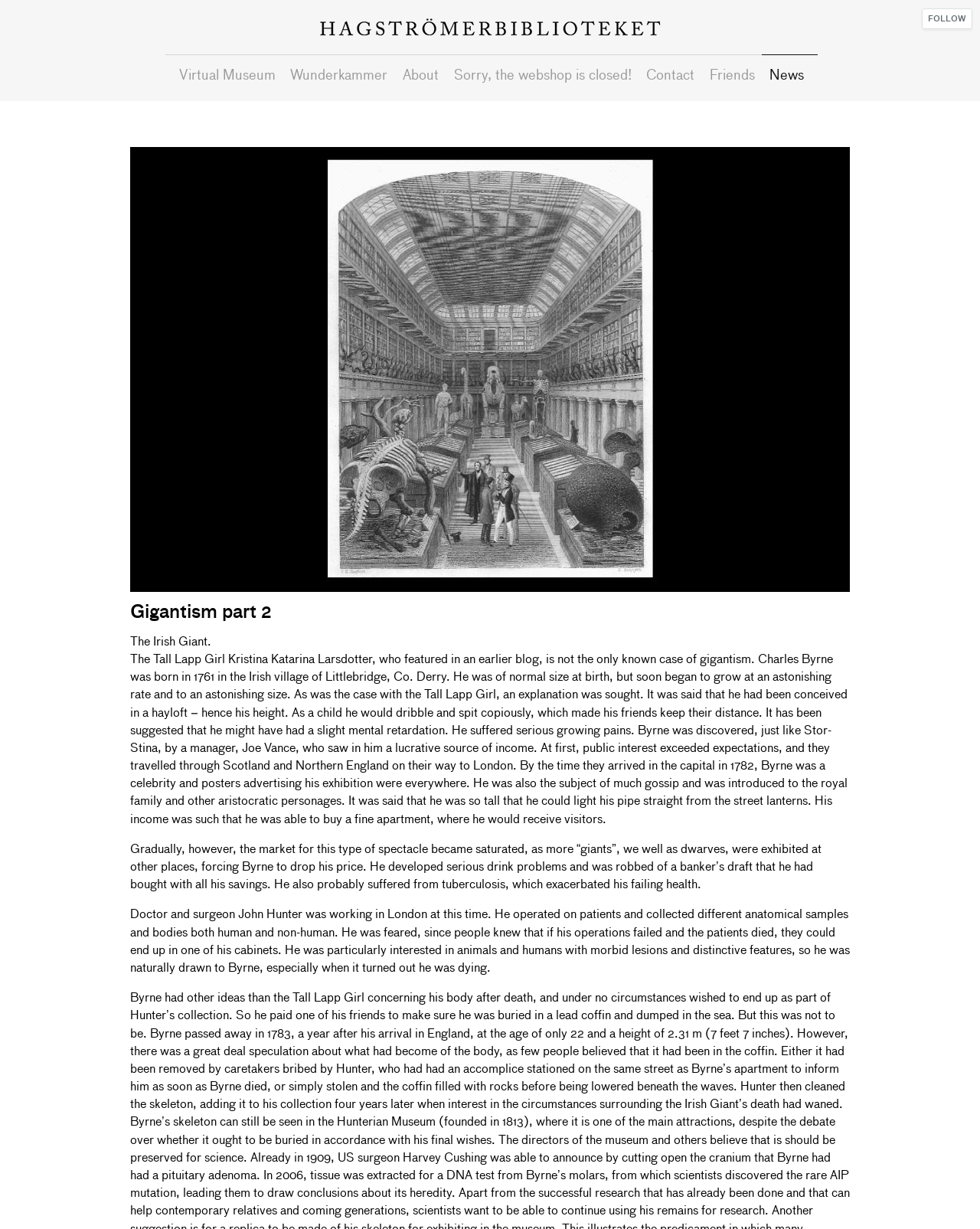What was Charles Byrne's habit?
Refer to the image and provide a detailed answer to the question.

The text states that Charles Byrne developed serious drink problems. Therefore, the answer is drinking.